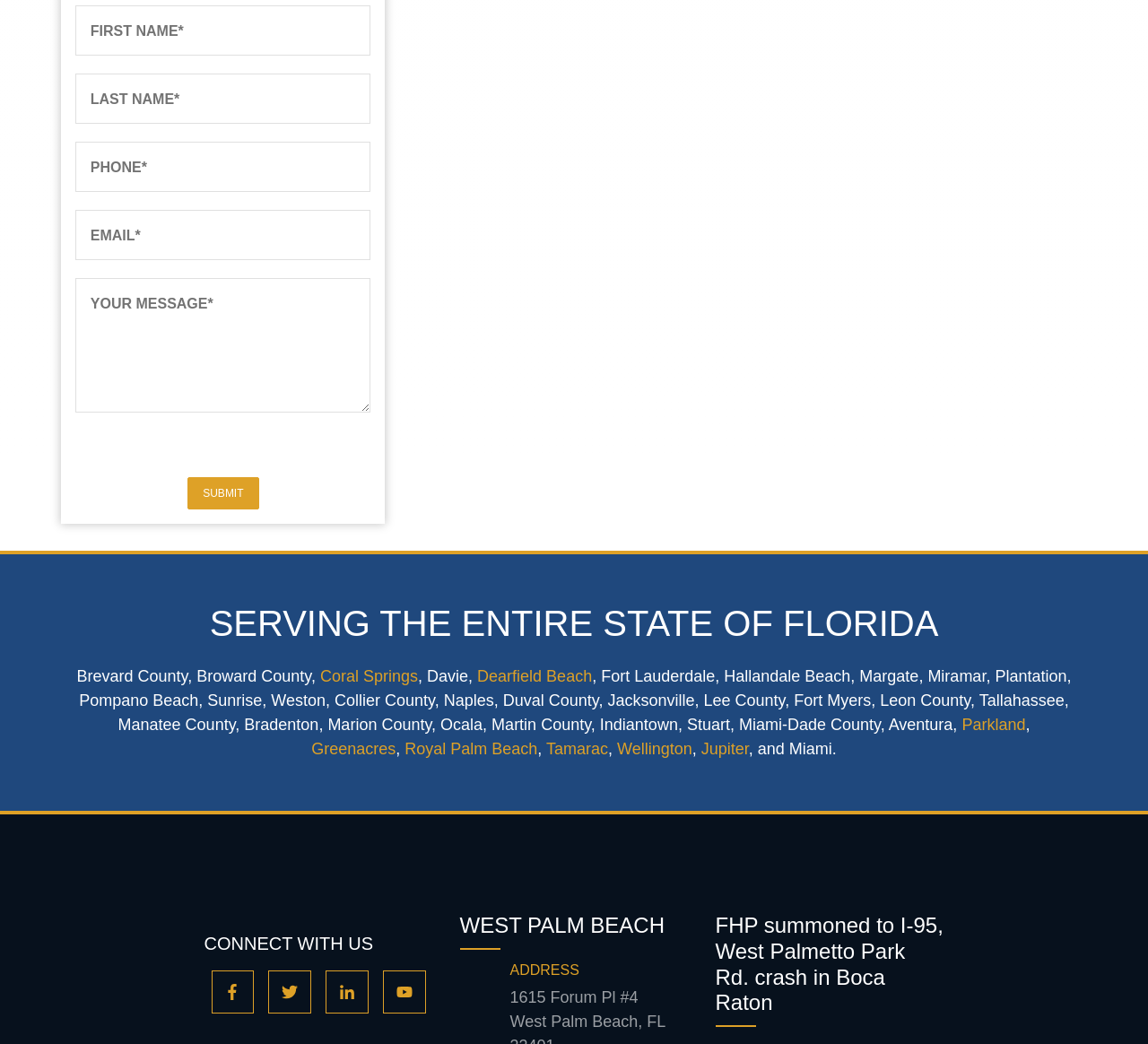Please determine the bounding box coordinates of the element's region to click in order to carry out the following instruction: "Enter first name". The coordinates should be four float numbers between 0 and 1, i.e., [left, top, right, bottom].

[0.066, 0.005, 0.323, 0.053]